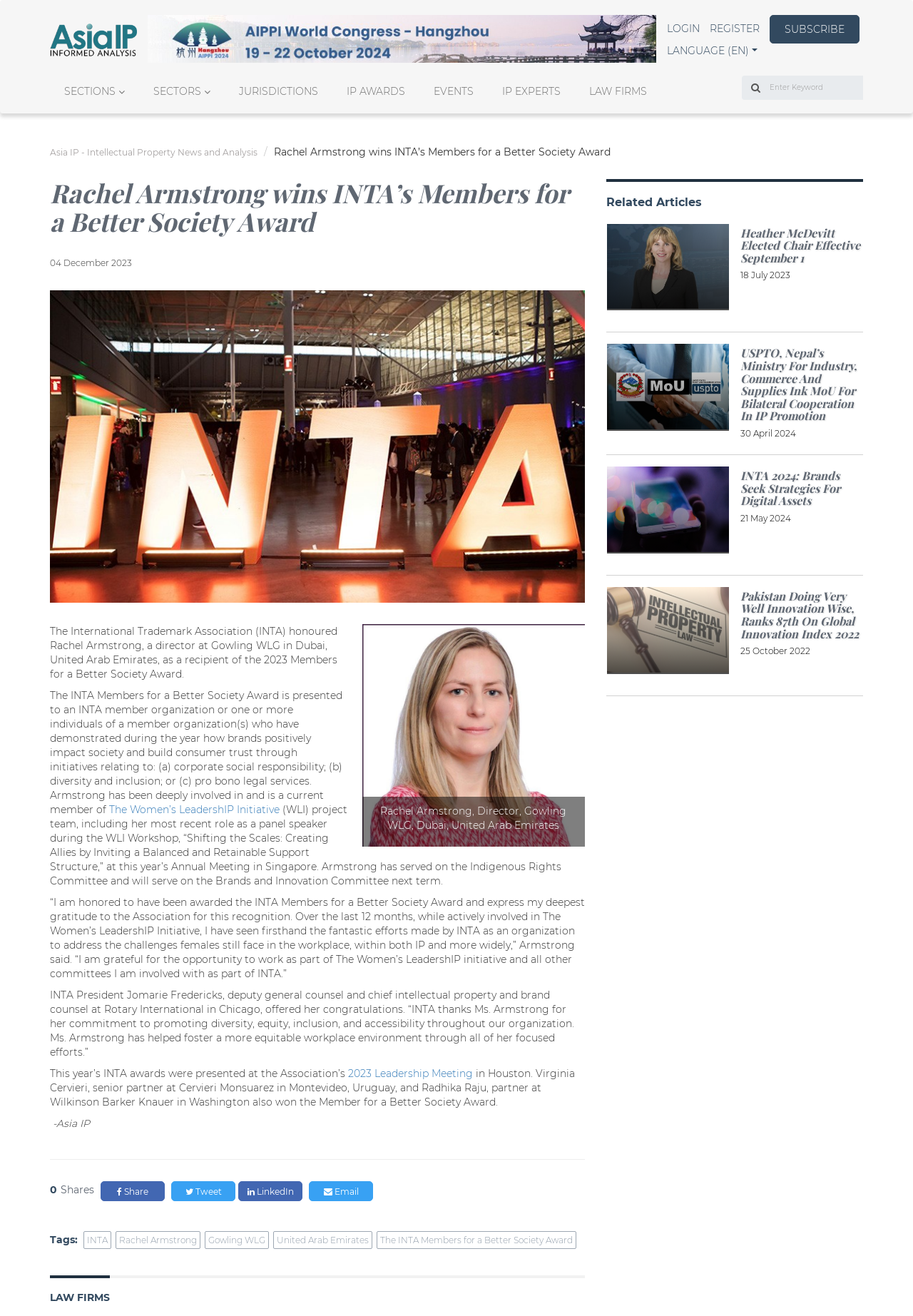Determine the bounding box coordinates of the clickable element to complete this instruction: "Login to the website". Provide the coordinates in the format of four float numbers between 0 and 1, [left, top, right, bottom].

[0.73, 0.017, 0.766, 0.026]